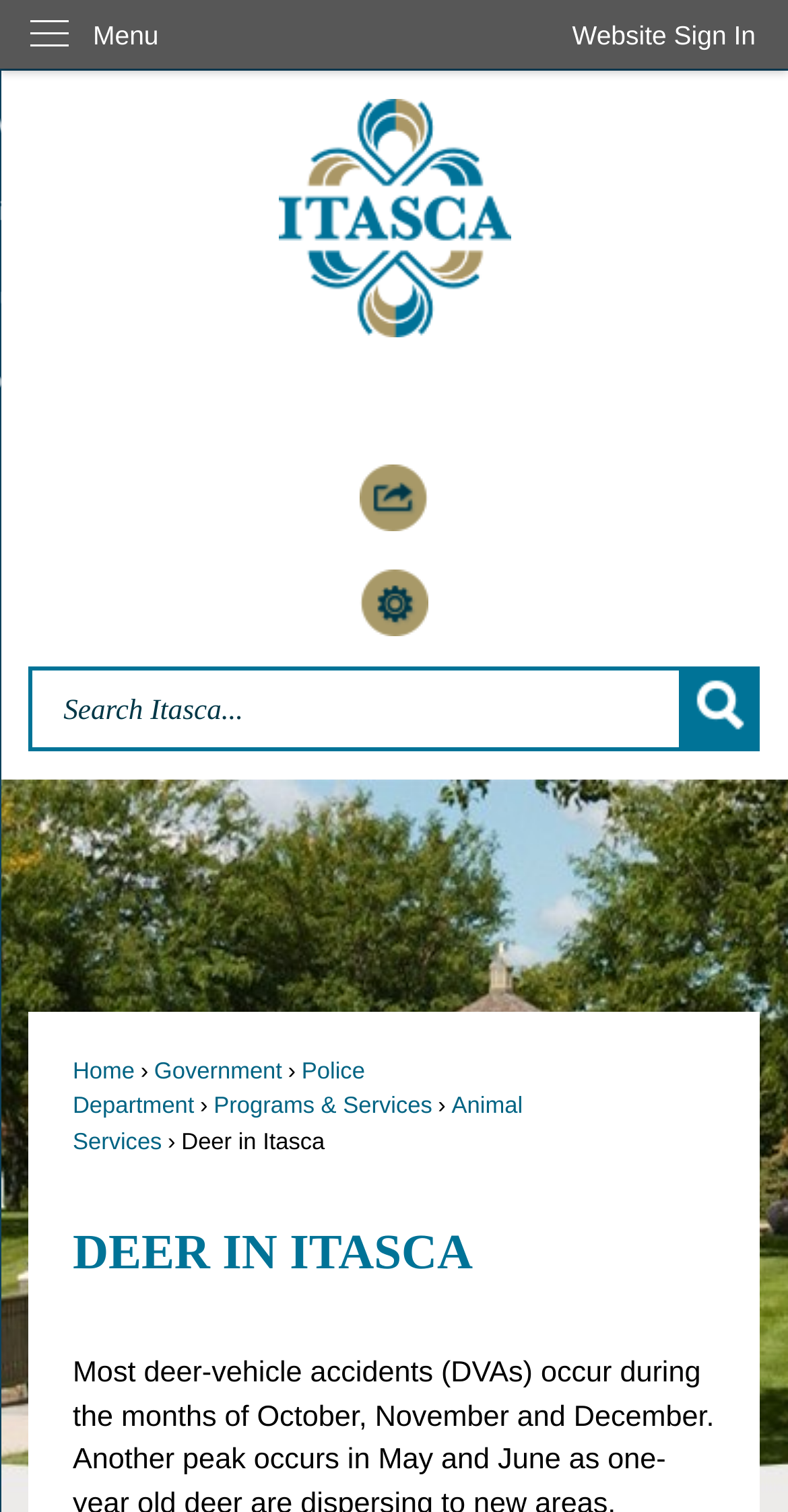Please determine the bounding box coordinates of the clickable area required to carry out the following instruction: "Go to the home page". The coordinates must be four float numbers between 0 and 1, represented as [left, top, right, bottom].

[0.037, 0.066, 0.963, 0.224]